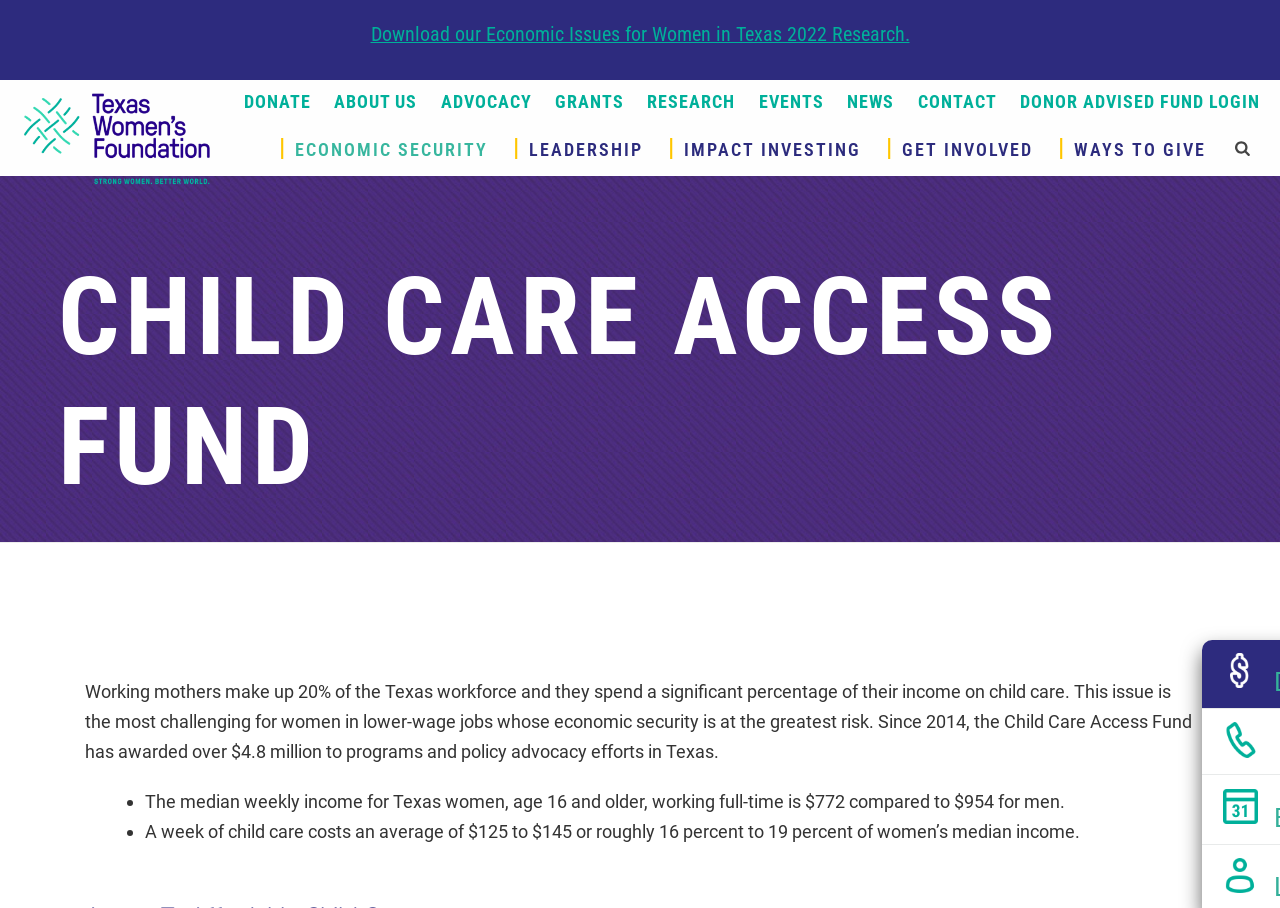Please identify the bounding box coordinates of the element's region that I should click in order to complete the following instruction: "Download the Economic Issues for Women in Texas 2022 Research". The bounding box coordinates consist of four float numbers between 0 and 1, i.e., [left, top, right, bottom].

[0.289, 0.024, 0.711, 0.051]